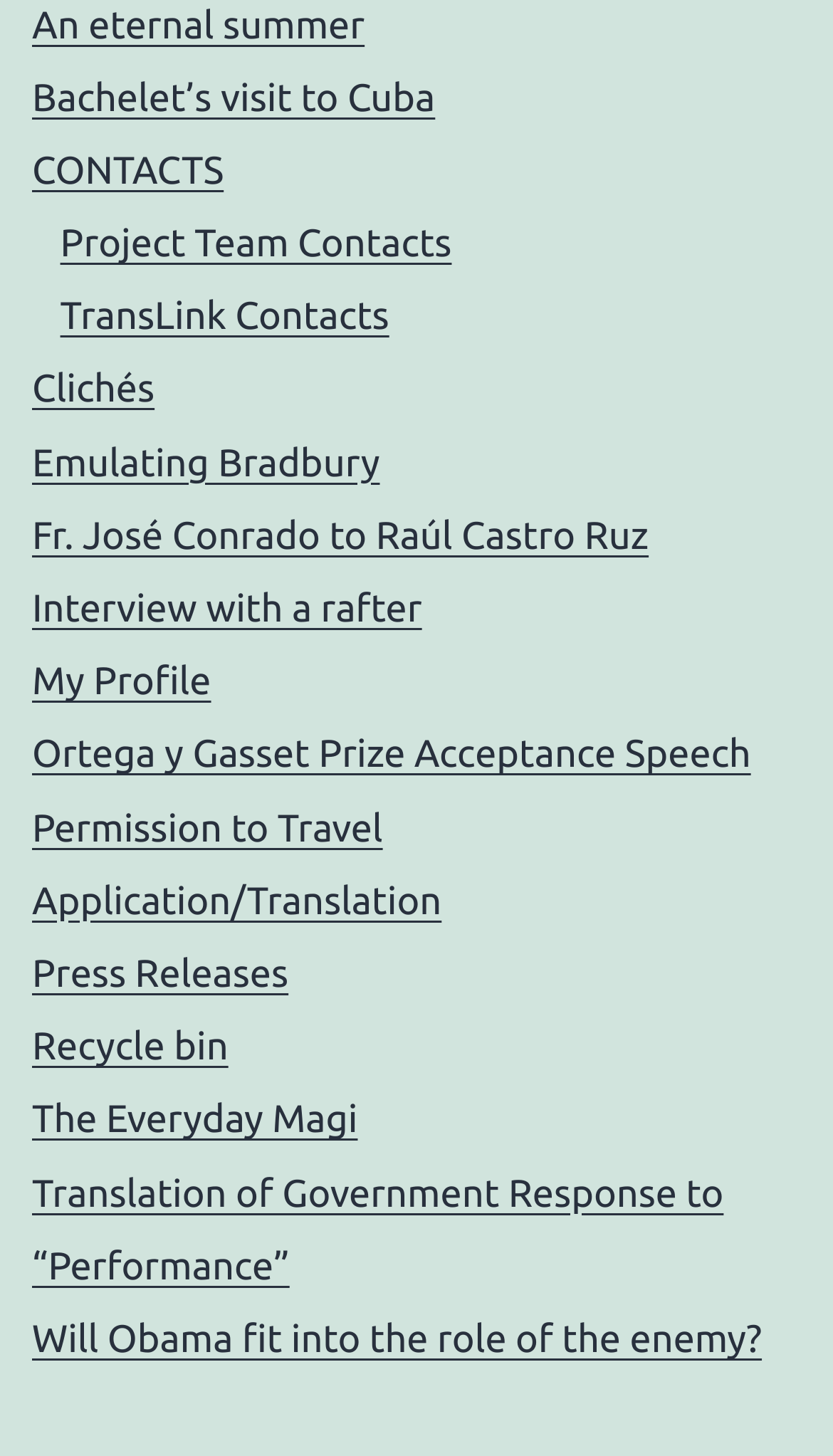Find the coordinates for the bounding box of the element with this description: "Permission to Travel Application/Translation".

[0.038, 0.554, 0.53, 0.633]